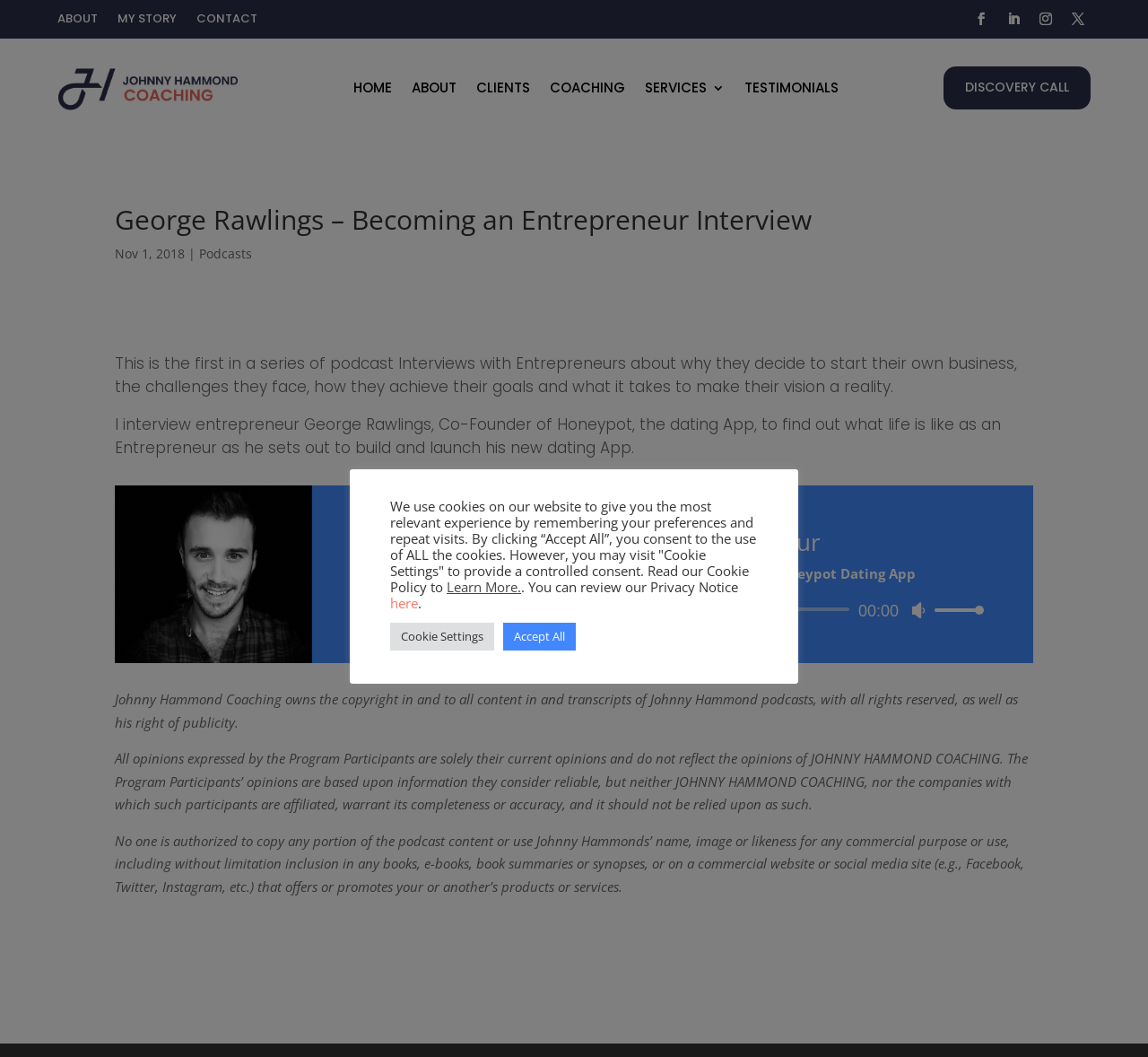Please specify the bounding box coordinates of the clickable section necessary to execute the following command: "Click the ABOUT link".

[0.05, 0.012, 0.085, 0.031]